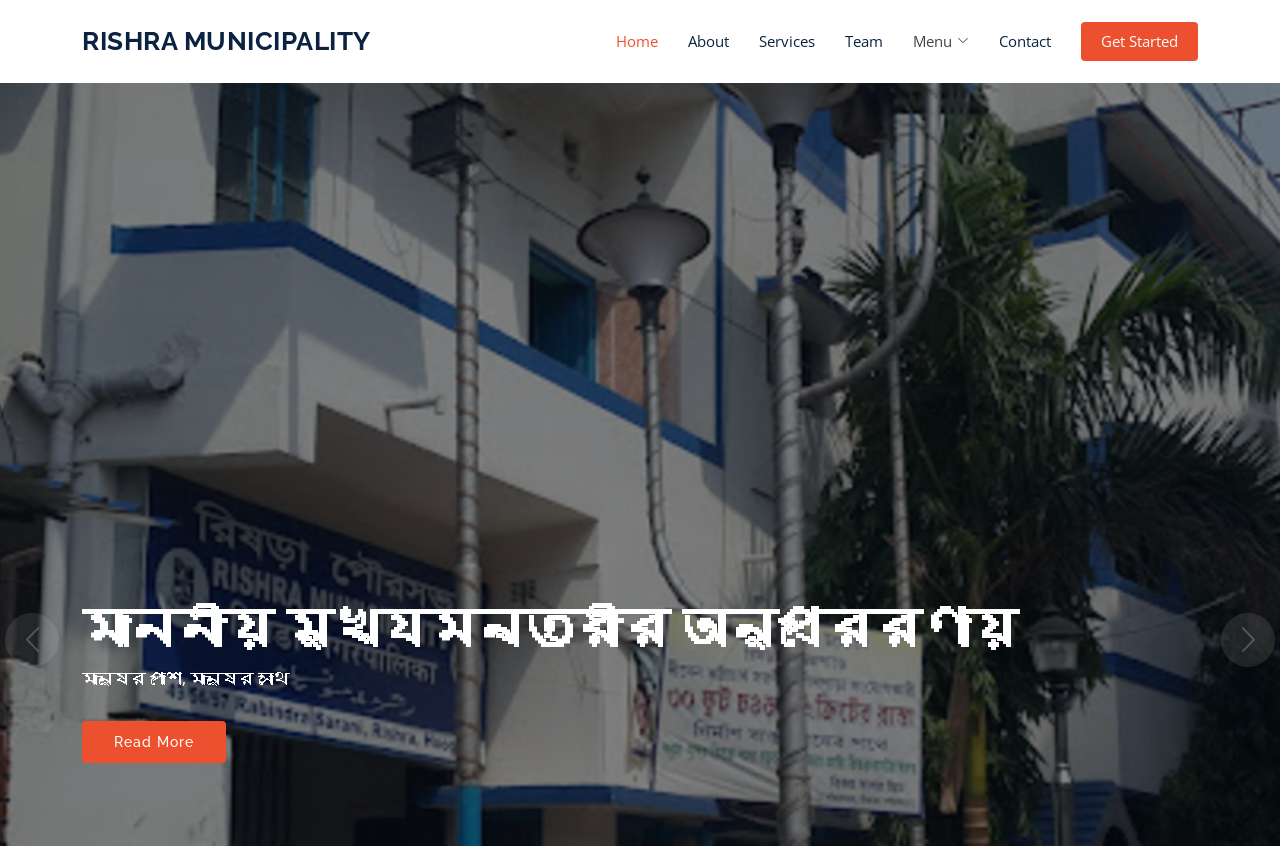Find the bounding box coordinates for the area you need to click to carry out the instruction: "go to home page". The coordinates should be four float numbers between 0 and 1, indicated as [left, top, right, bottom].

[0.458, 0.024, 0.514, 0.074]